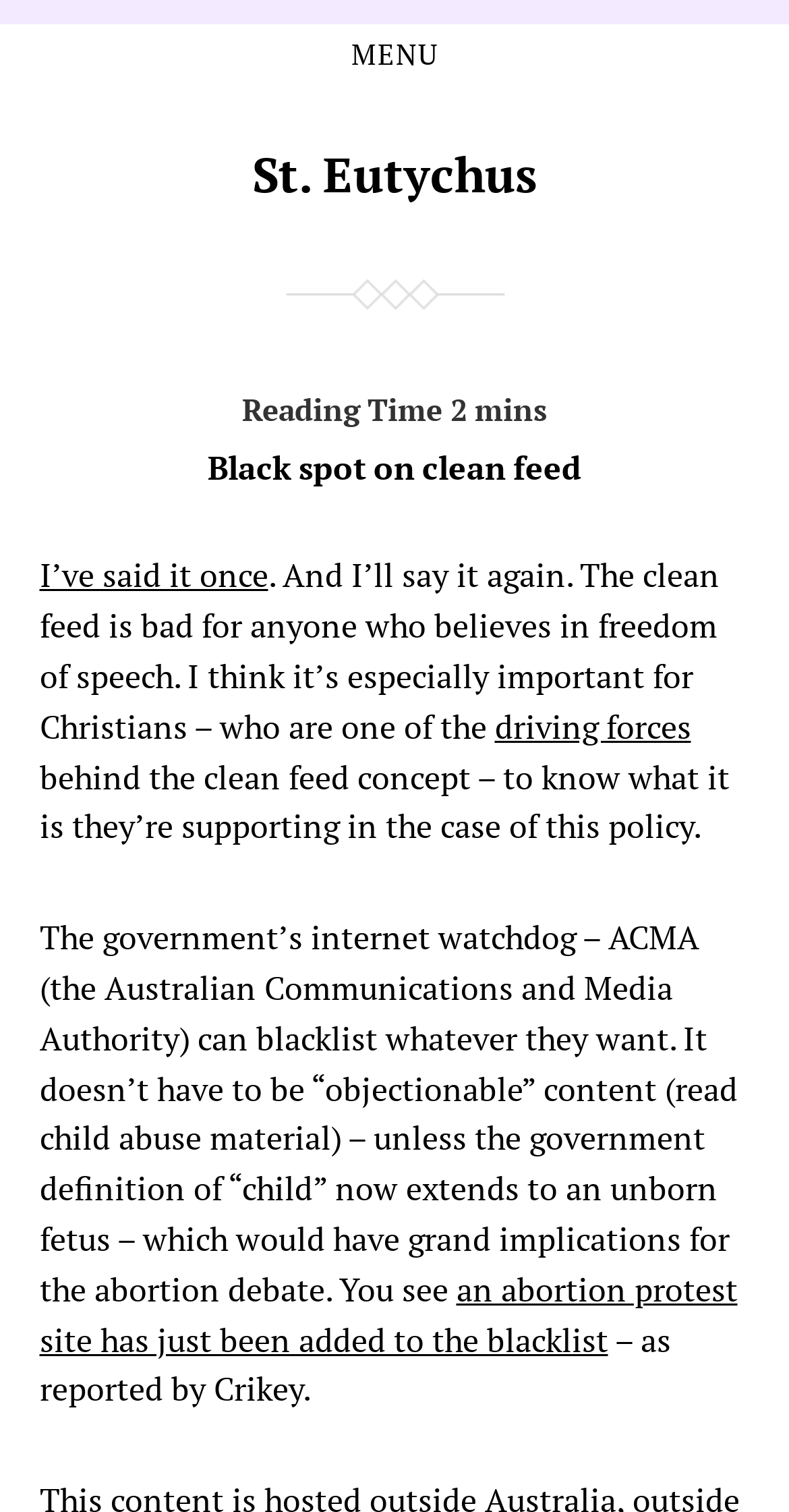Identify the bounding box of the UI element described as follows: "I’ve said it once". Provide the coordinates as four float numbers in the range of 0 to 1 [left, top, right, bottom].

[0.05, 0.366, 0.34, 0.395]